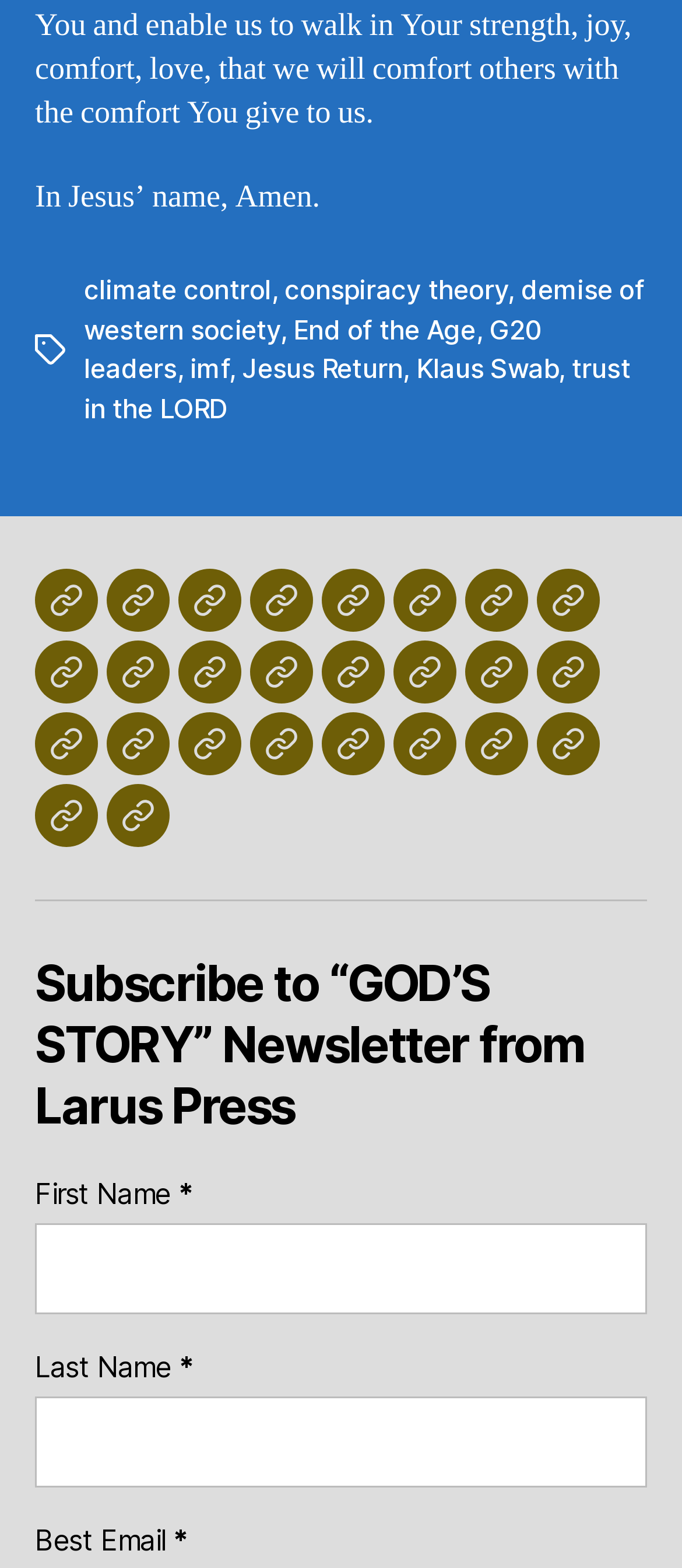Determine the bounding box coordinates of the clickable element to complete this instruction: "Order the 'Confronting the Darkness' book". Provide the coordinates in the format of four float numbers between 0 and 1, [left, top, right, bottom].

[0.156, 0.363, 0.249, 0.403]